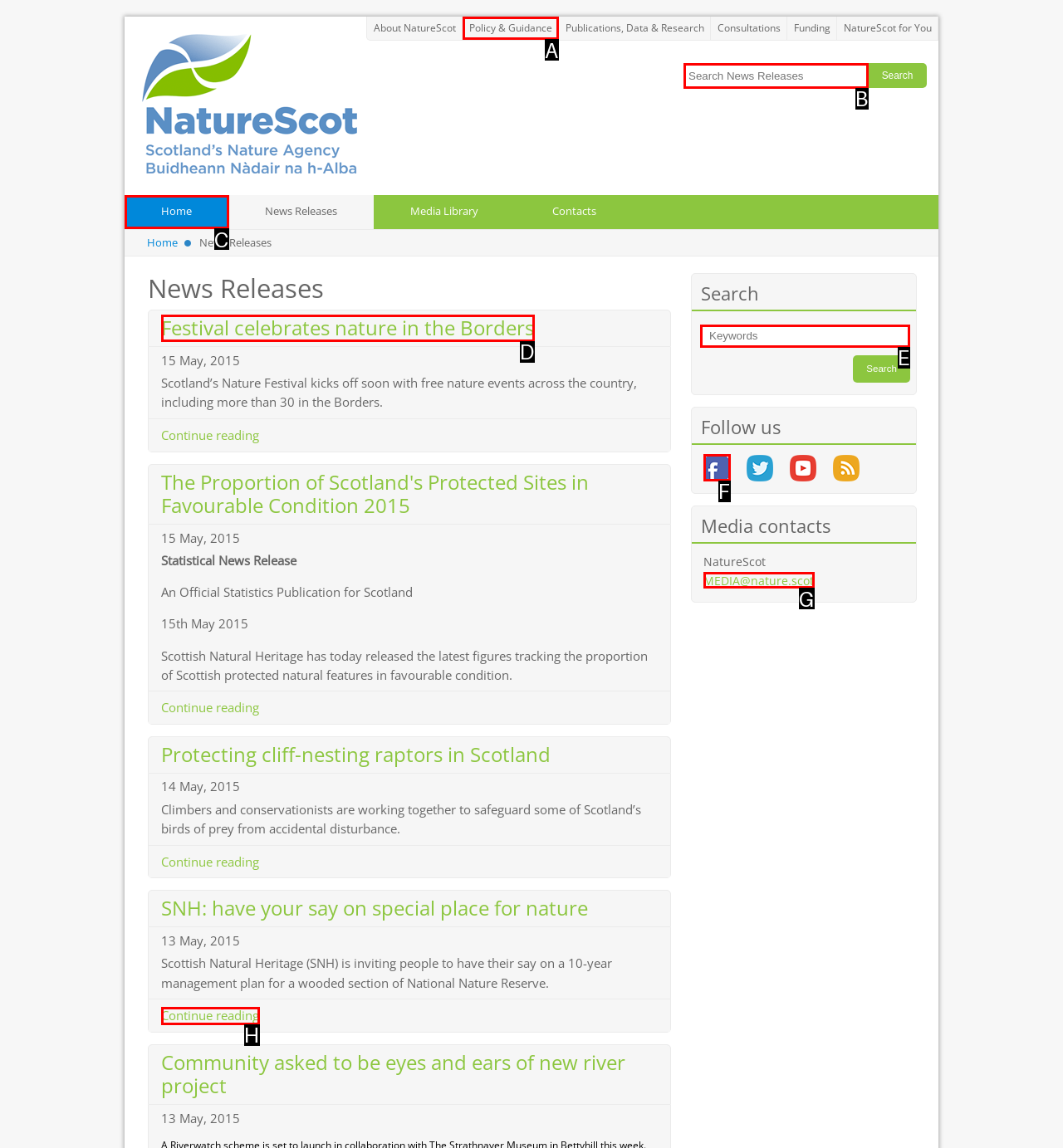From the given options, find the HTML element that fits the description: Policy & Guidance. Reply with the letter of the chosen element.

A